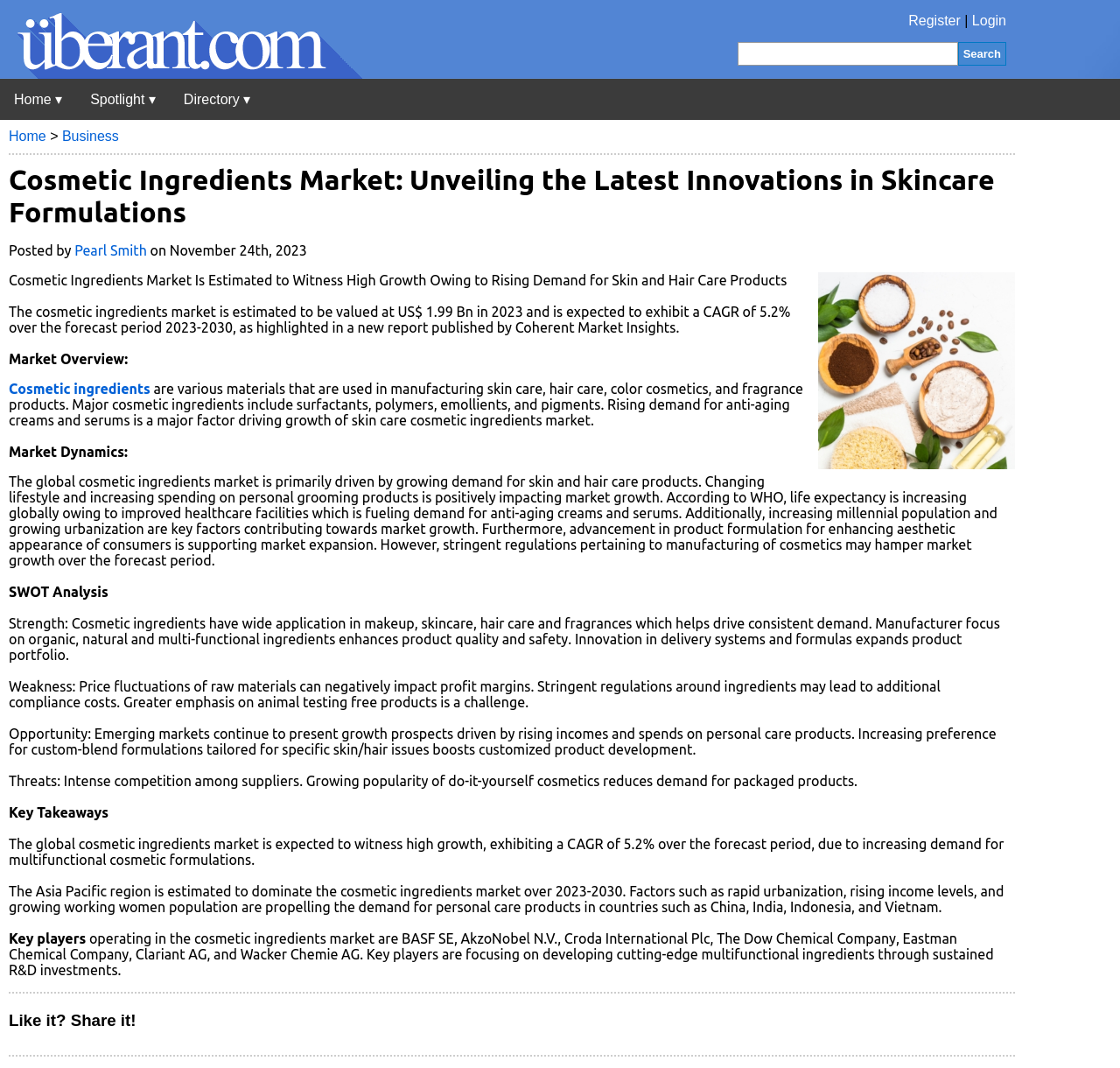Find the bounding box coordinates of the element you need to click on to perform this action: 'Login'. The coordinates should be represented by four float values between 0 and 1, in the format [left, top, right, bottom].

[0.868, 0.012, 0.898, 0.026]